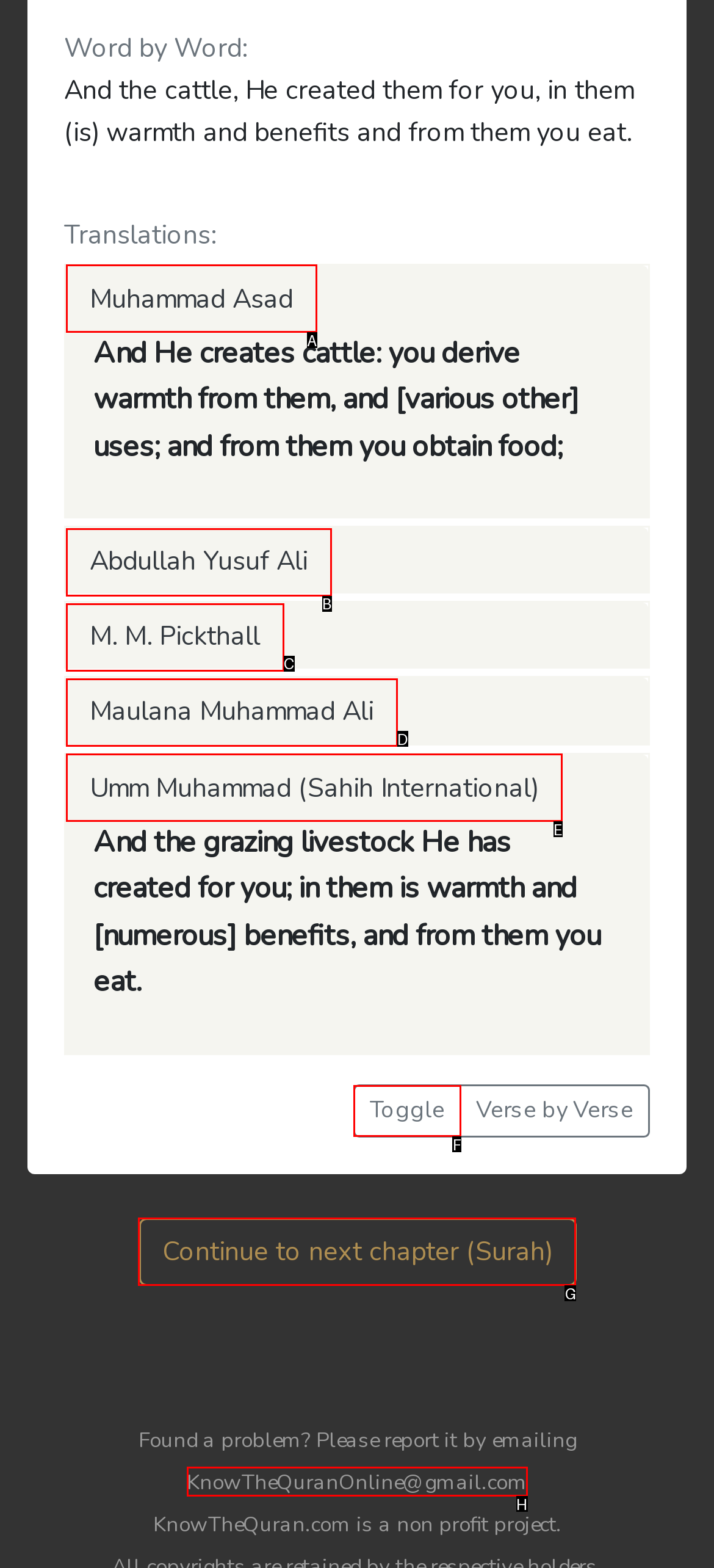Choose the letter of the option you need to click to Toggle the button. Answer with the letter only.

F